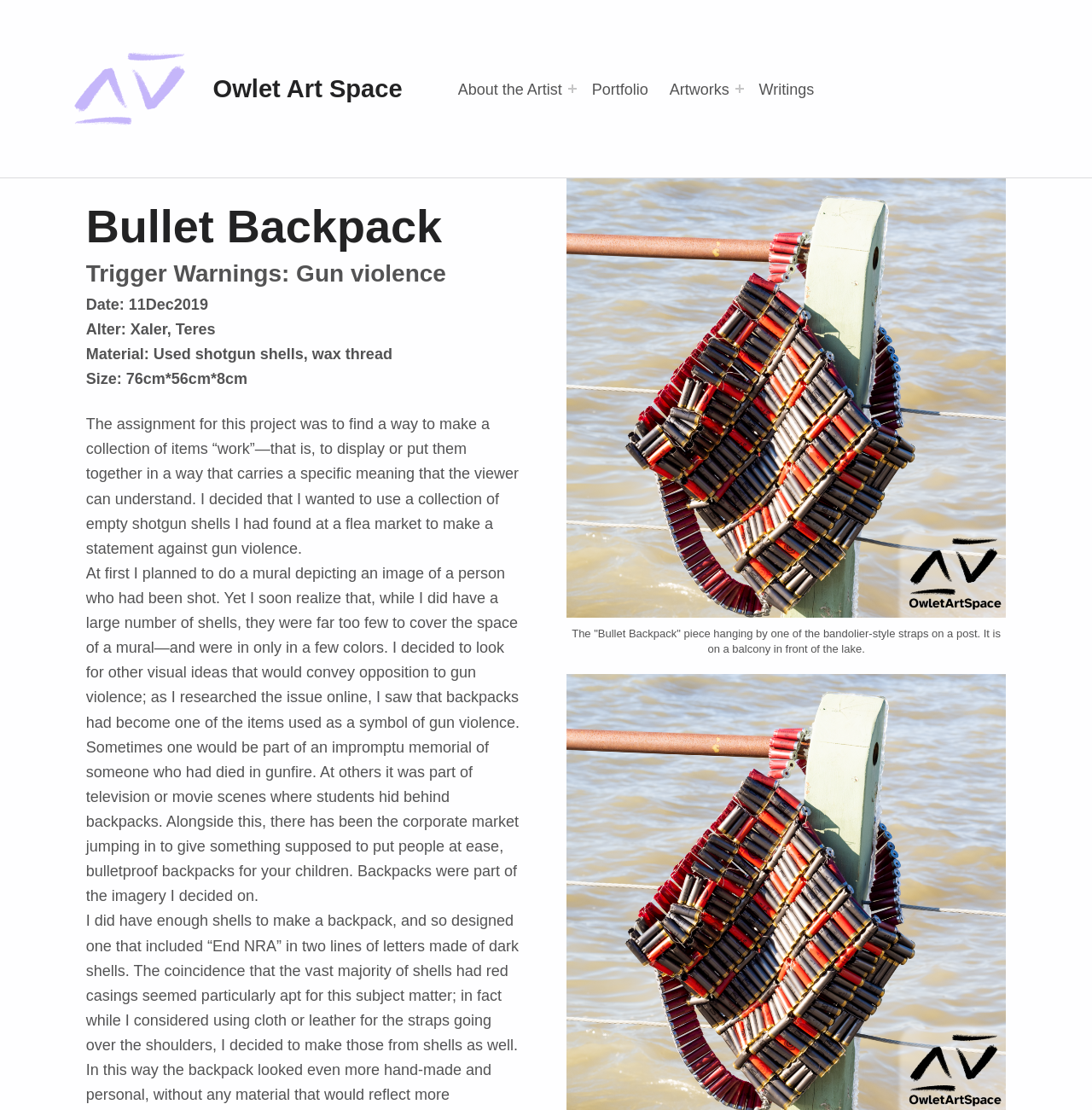What is the material used for the Bullet Backpack?
Please provide a single word or phrase as the answer based on the screenshot.

Used shotgun shells, wax thread